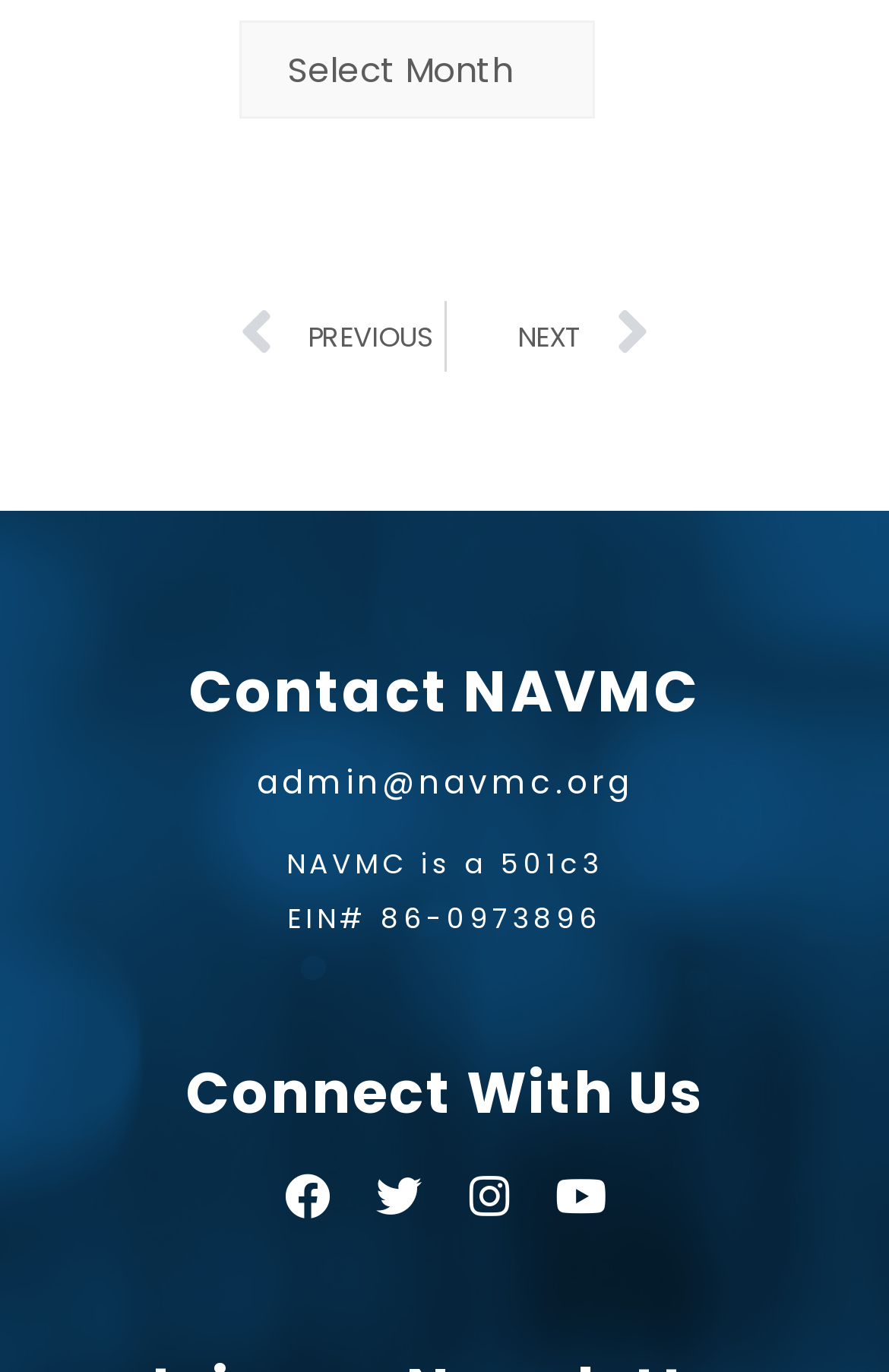Please give the bounding box coordinates of the area that should be clicked to fulfill the following instruction: "Send an email to admin@navmc.org". The coordinates should be in the format of four float numbers from 0 to 1, i.e., [left, top, right, bottom].

[0.288, 0.554, 0.712, 0.587]